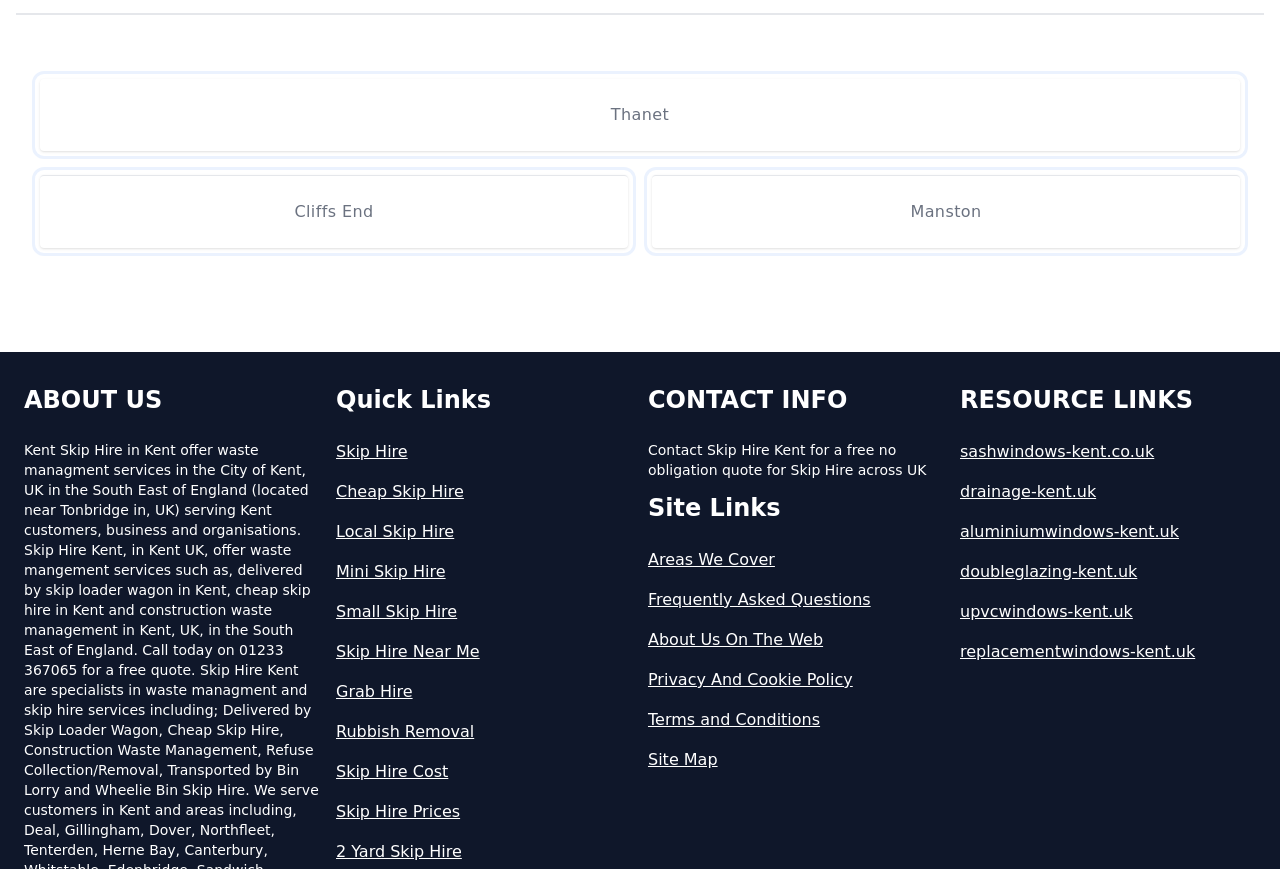Please find the bounding box for the UI component described as follows: "aluminiumwindows-kent.uk".

[0.75, 0.598, 0.981, 0.626]